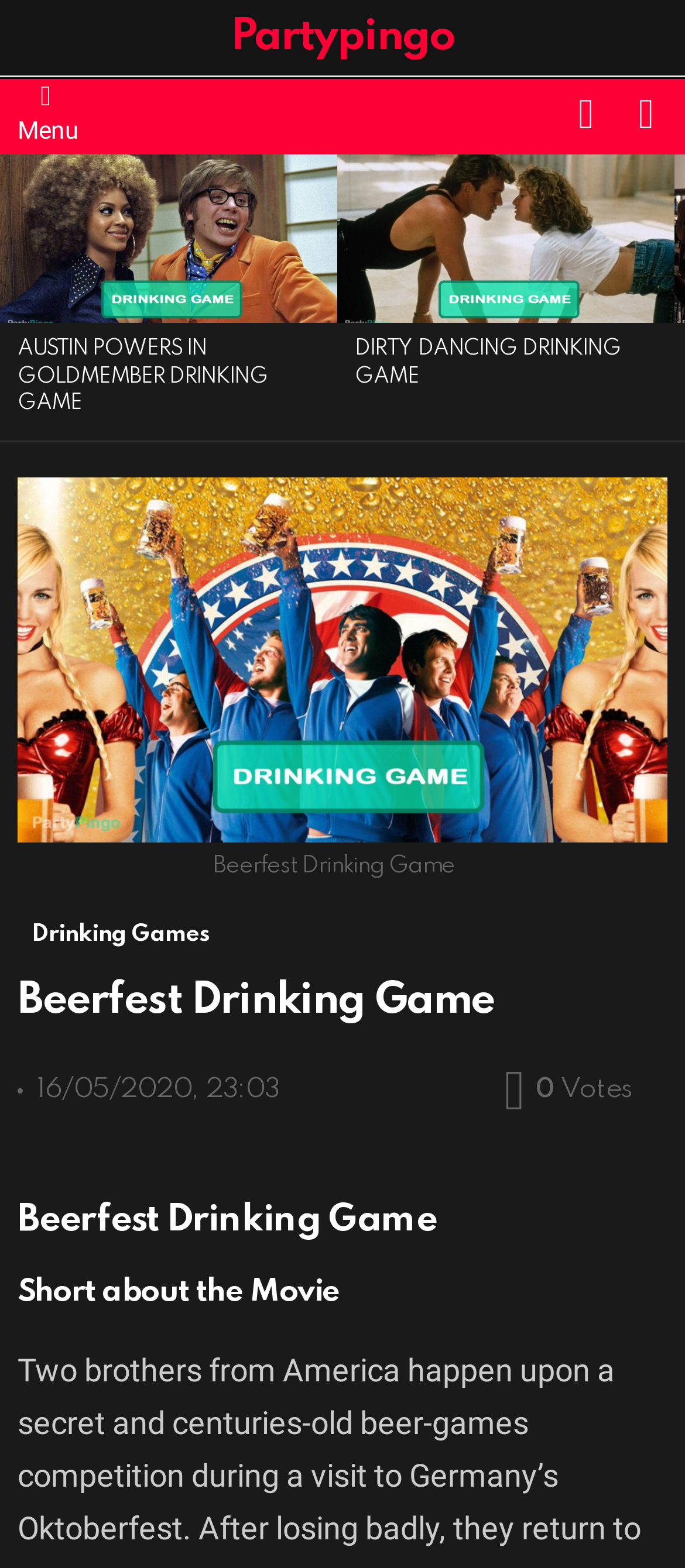How many headings are in the 'Beerfest Drinking Game' article?
Please provide a detailed and comprehensive answer to the question.

I counted the number of heading elements in the 'Beerfest Drinking Game' article and found three: 'Beerfest Drinking Game', 'Drinking Games', and 'Short about the Movie'.